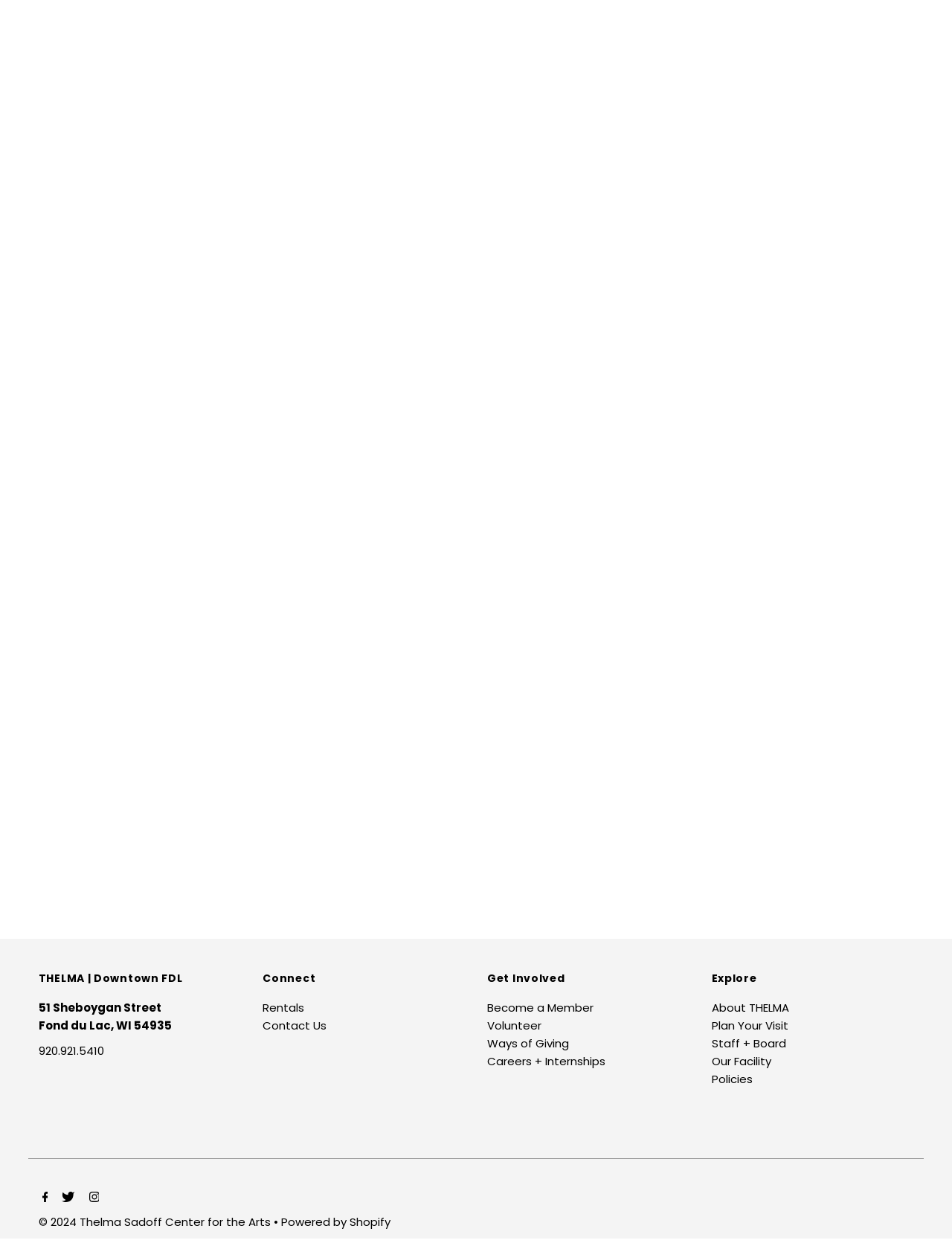Provide the bounding box coordinates of the UI element that matches the description: "Rentals".

[0.276, 0.802, 0.32, 0.815]